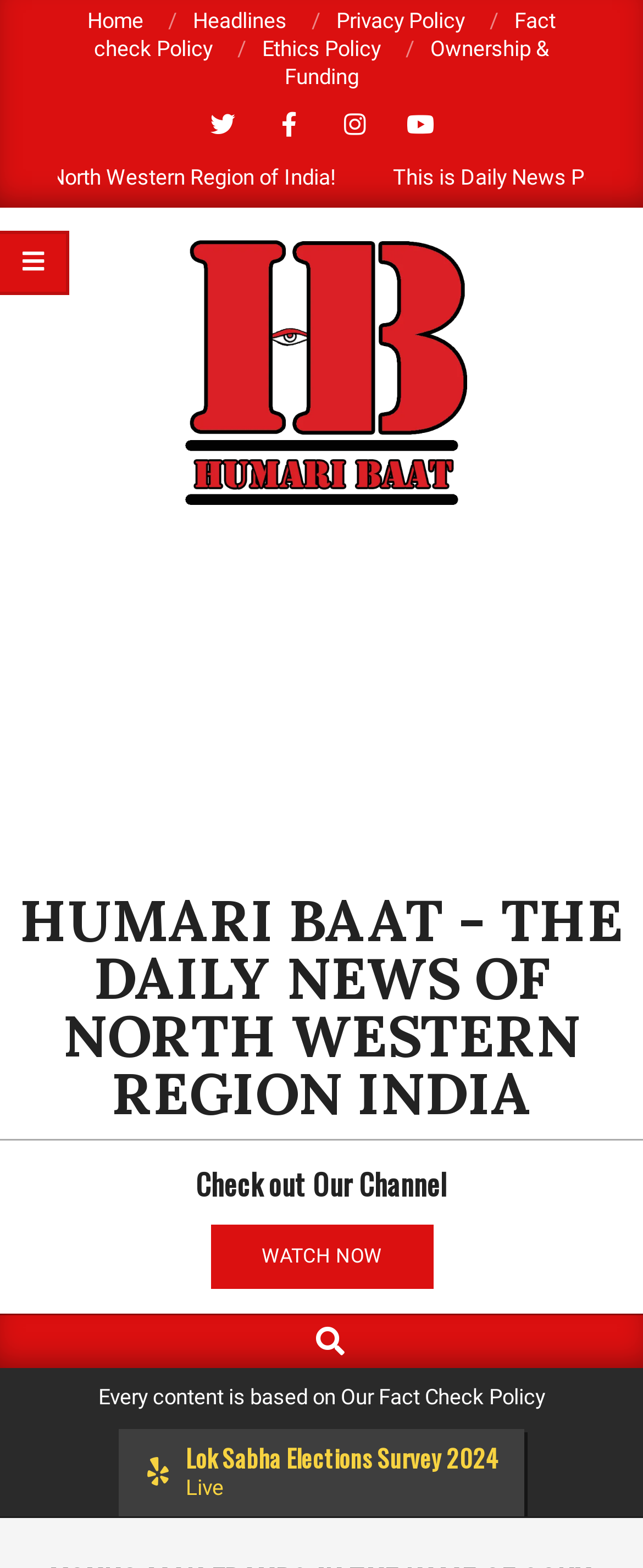Please locate the bounding box coordinates of the region I need to click to follow this instruction: "Watch the video".

[0.327, 0.781, 0.673, 0.821]